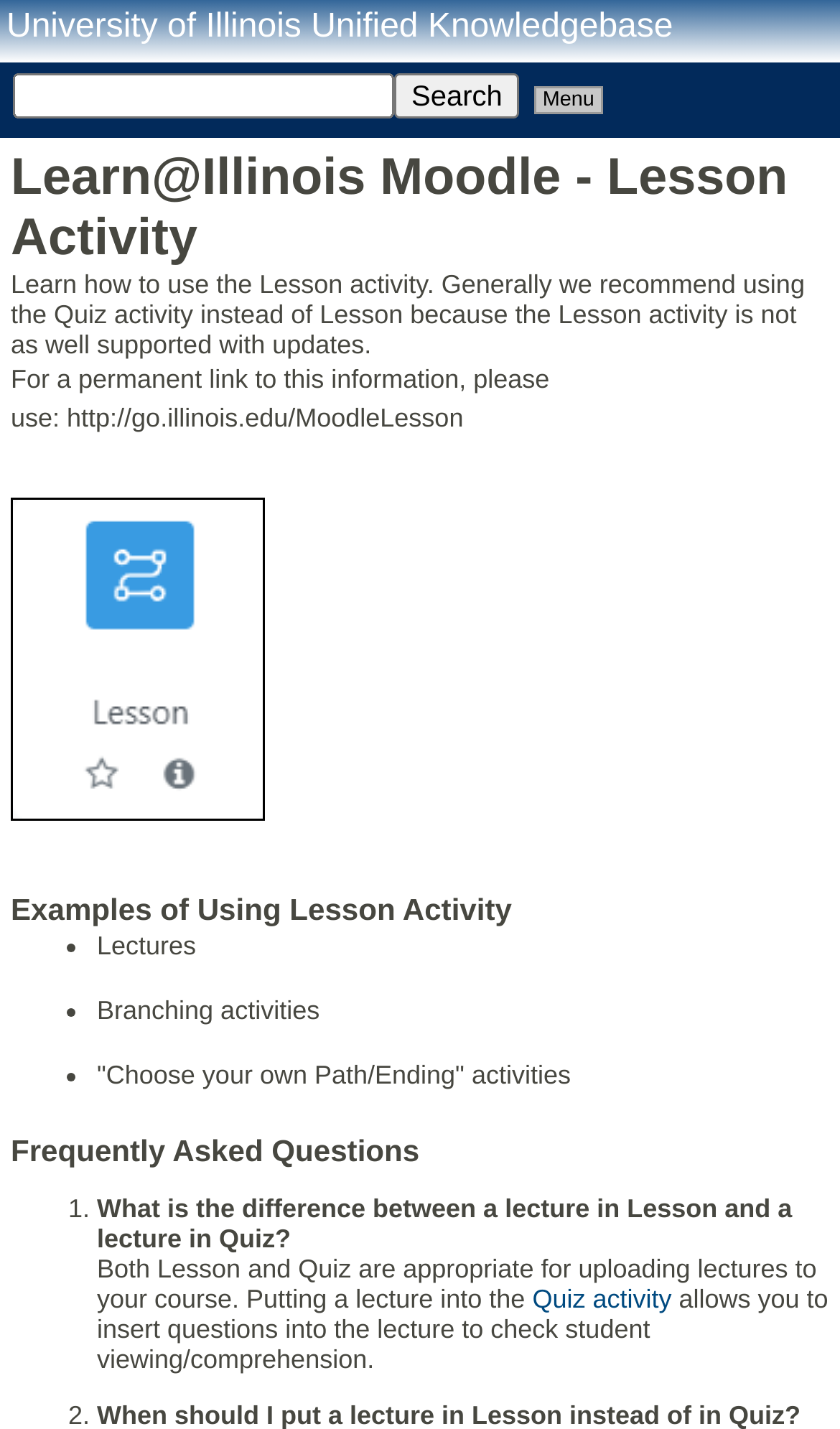Using the description: "Giclée", identify the bounding box of the corresponding UI element in the screenshot.

None